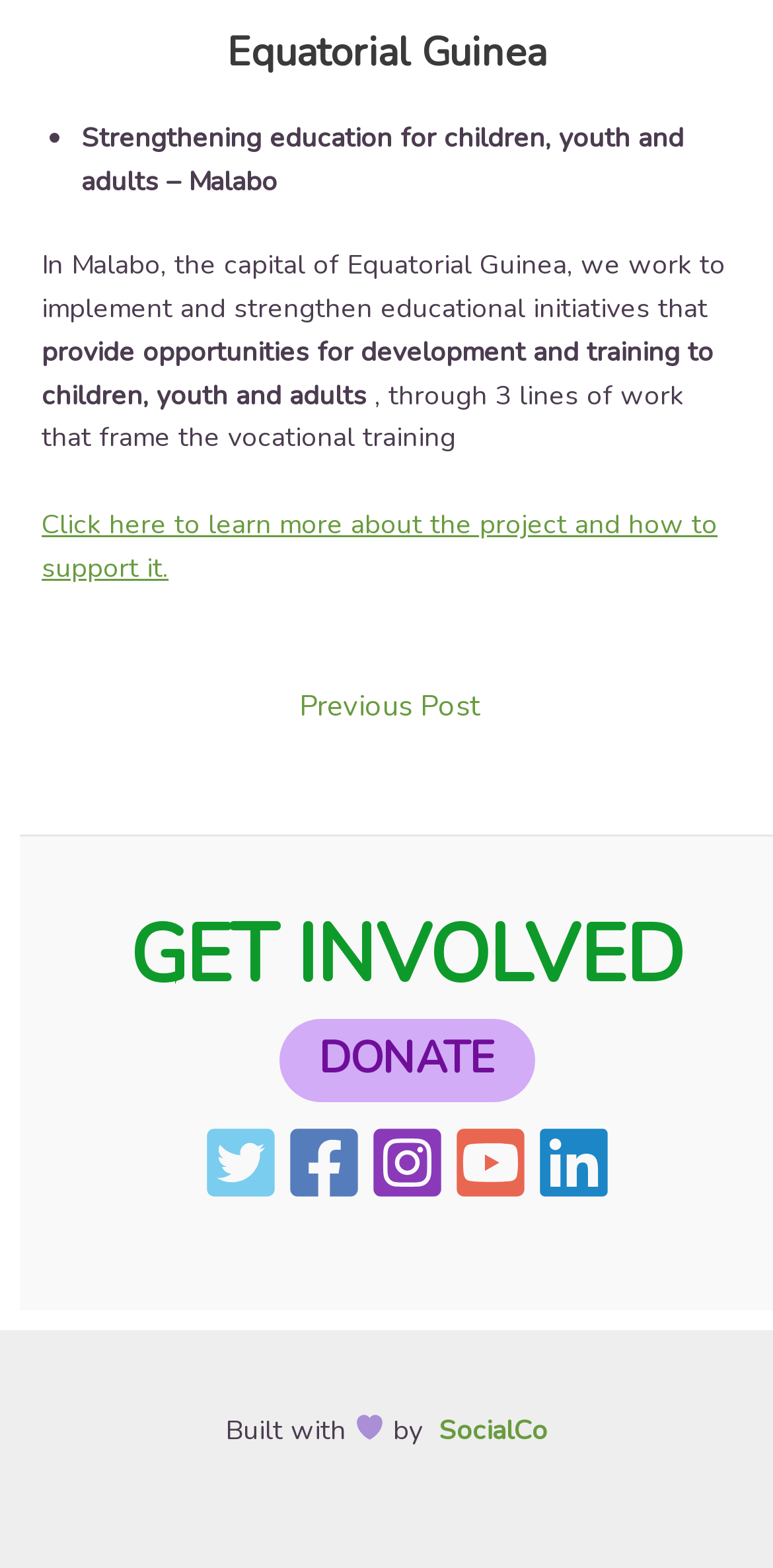How many social media platforms are linked on the webpage?
Give a detailed explanation using the information visible in the image.

The answer can be found by counting the number of social media links at the bottom of the webpage, which are Twitter, Facebook, Instagram, YouTube, and Linkedin.